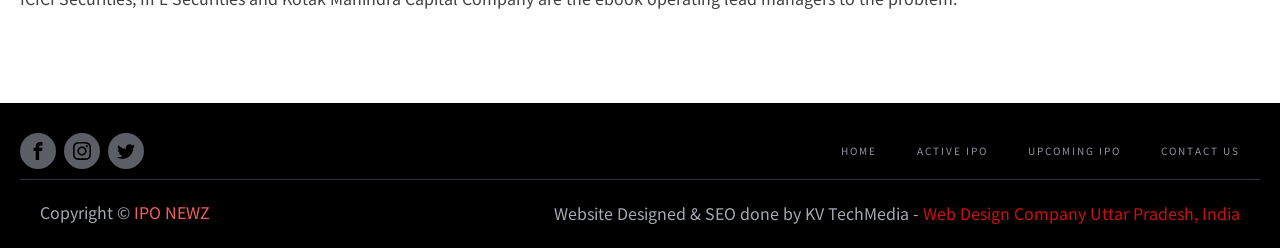Show me the bounding box coordinates of the clickable region to achieve the task as per the instruction: "Visit Facebook".

[0.016, 0.535, 0.044, 0.68]